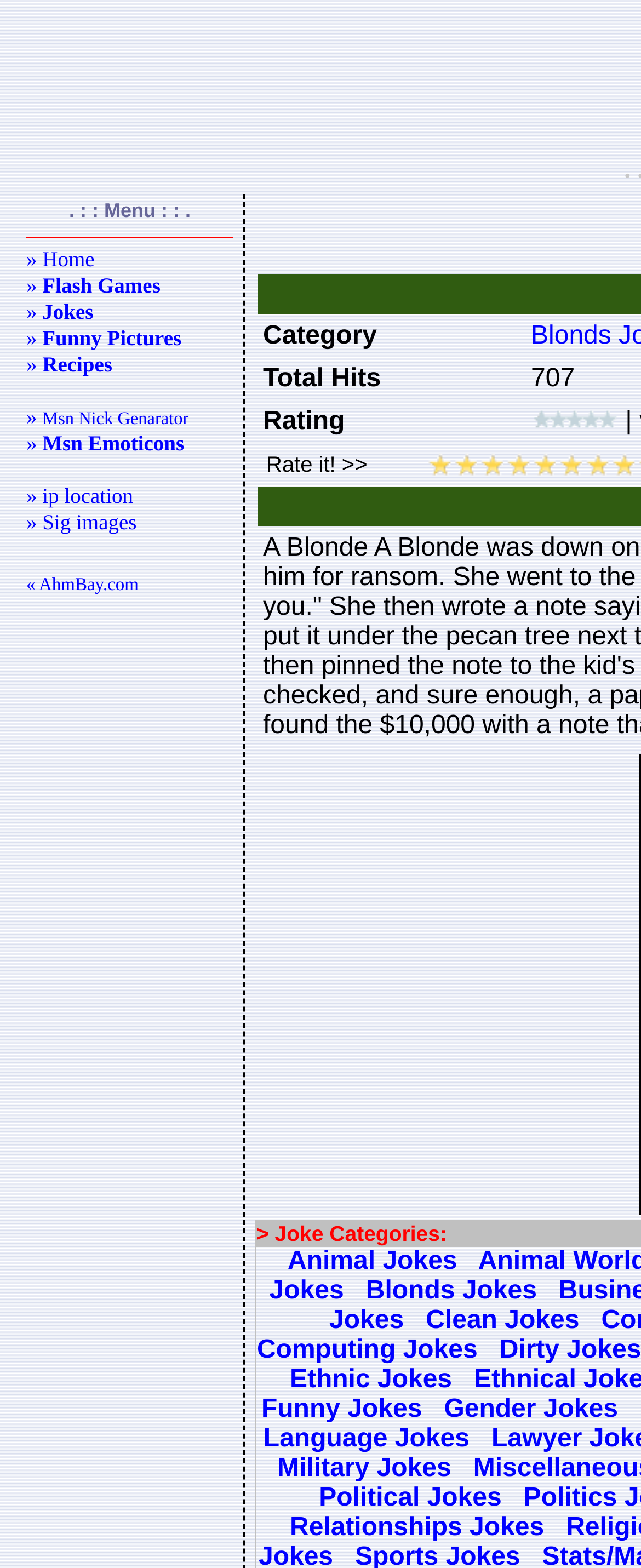How many joke categories are available?
Kindly offer a comprehensive and detailed response to the question.

I counted the number of links under the 'Category' gridcell, which are 'Animal Jokes', 'Blonds Jokes', 'Clean Jokes', 'Computing Jokes', 'Ethnic Jokes', 'Funny Jokes', 'Gender Jokes', 'Language Jokes', 'Military Jokes', 'Political Jokes', 'Relationships Jokes', and found that there are 15 joke categories available.